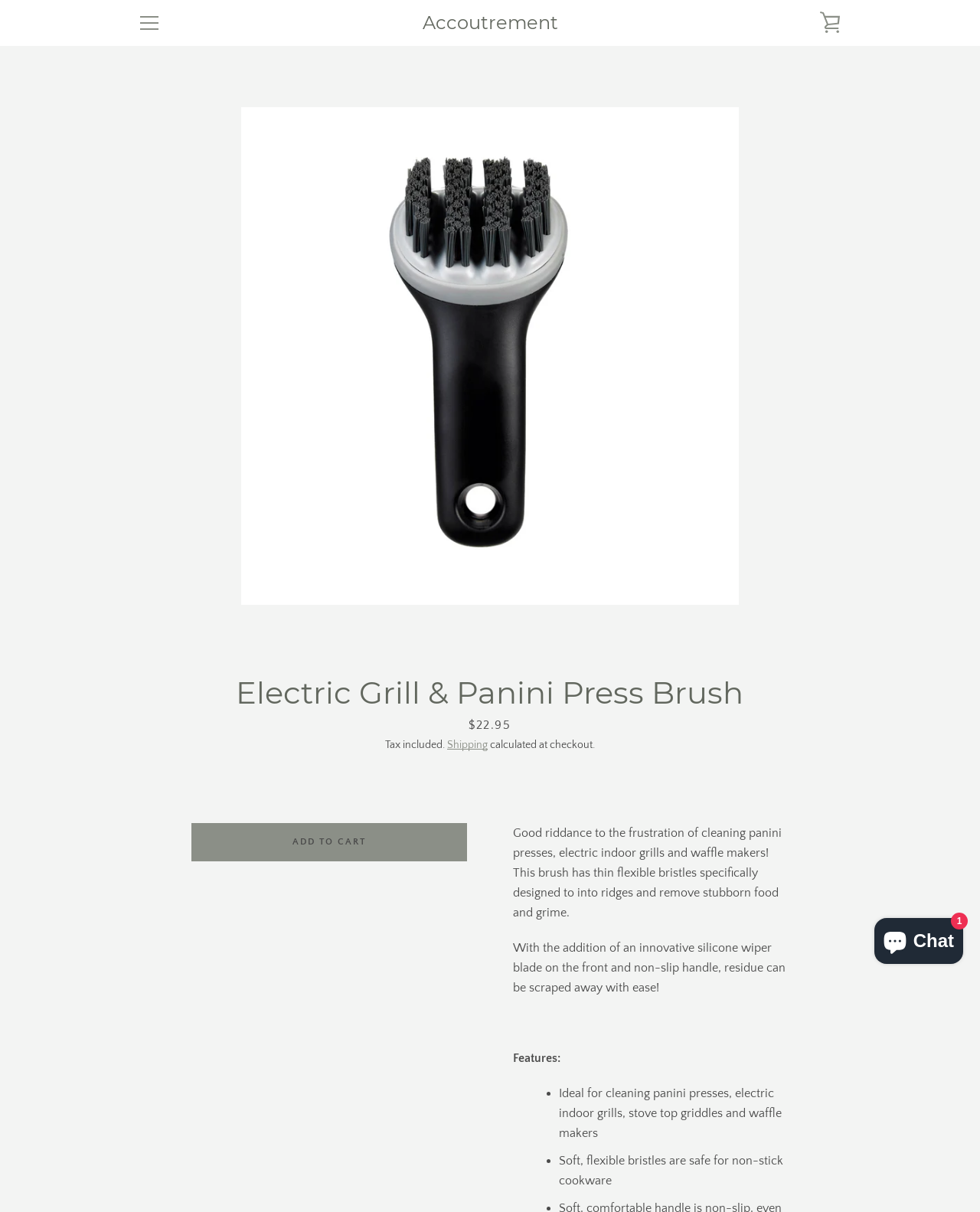Pinpoint the bounding box coordinates of the clickable element to carry out the following instruction: "Add the product to cart."

[0.195, 0.679, 0.477, 0.711]